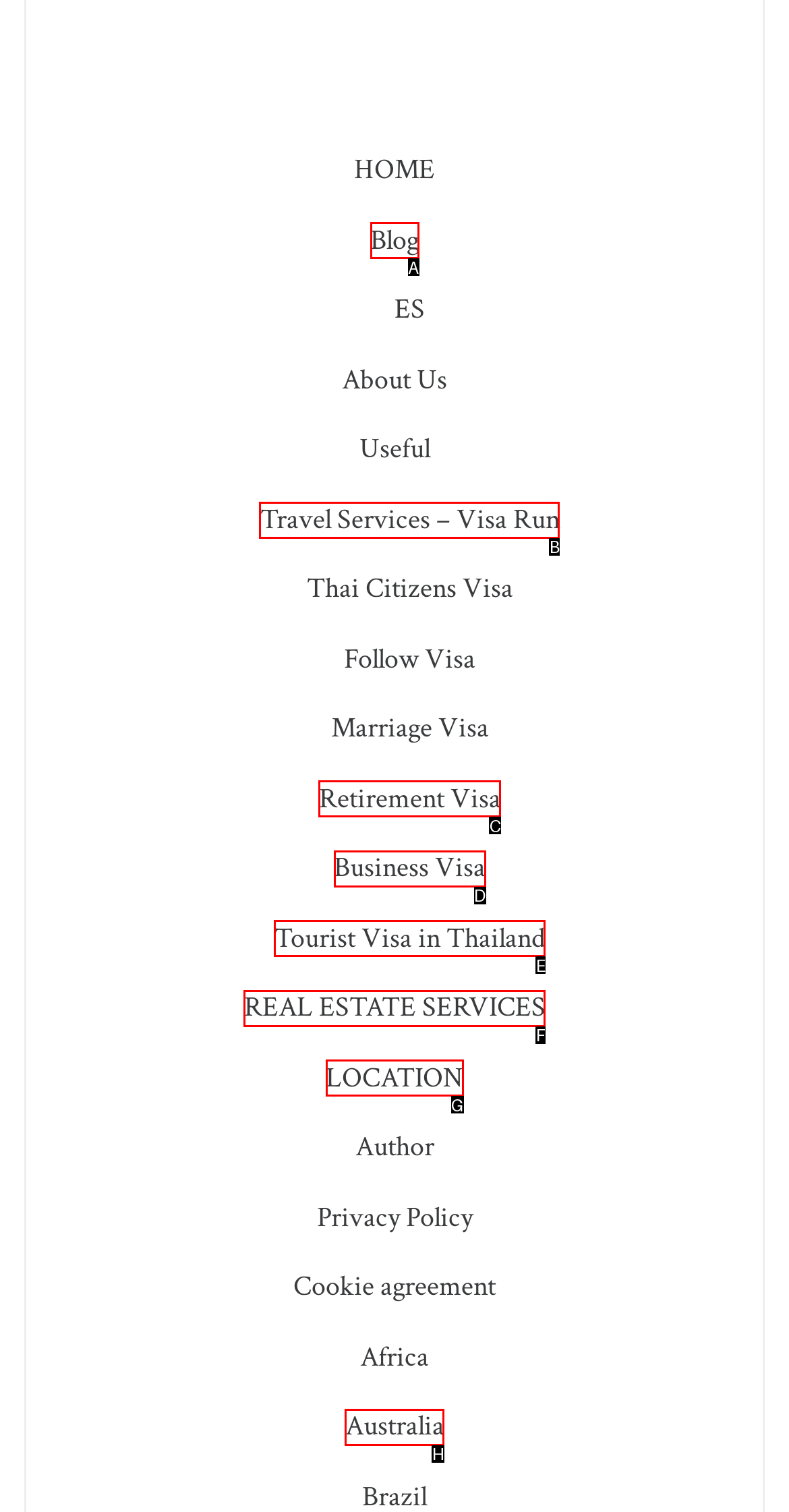Tell me which one HTML element I should click to complete the following task: read about travel services Answer with the option's letter from the given choices directly.

B